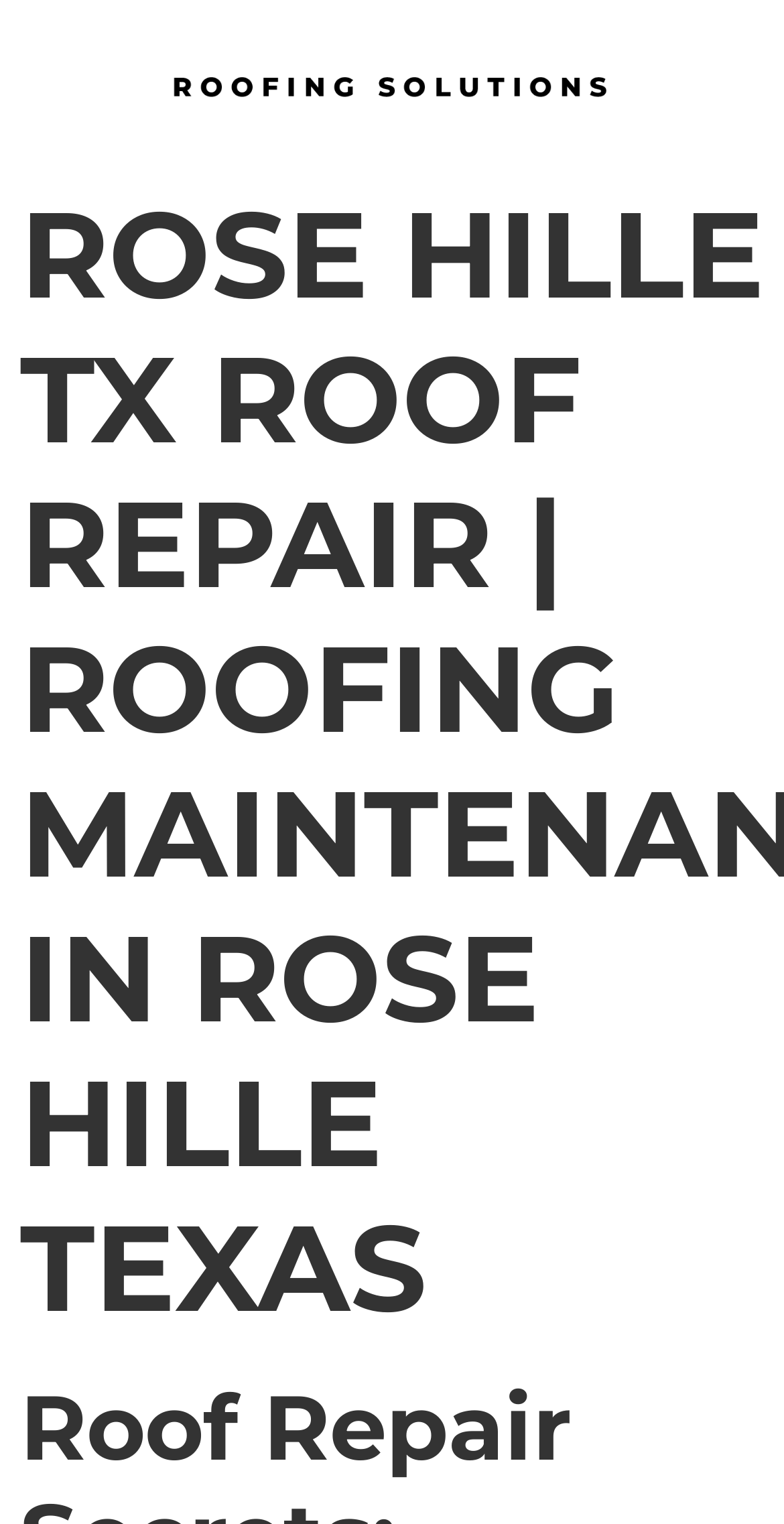Locate and generate the text content of the webpage's heading.

ROSE HILLE TX ROOF REPAIR | ROOFING MAINTENANCE IN ROSE HILLE TEXAS